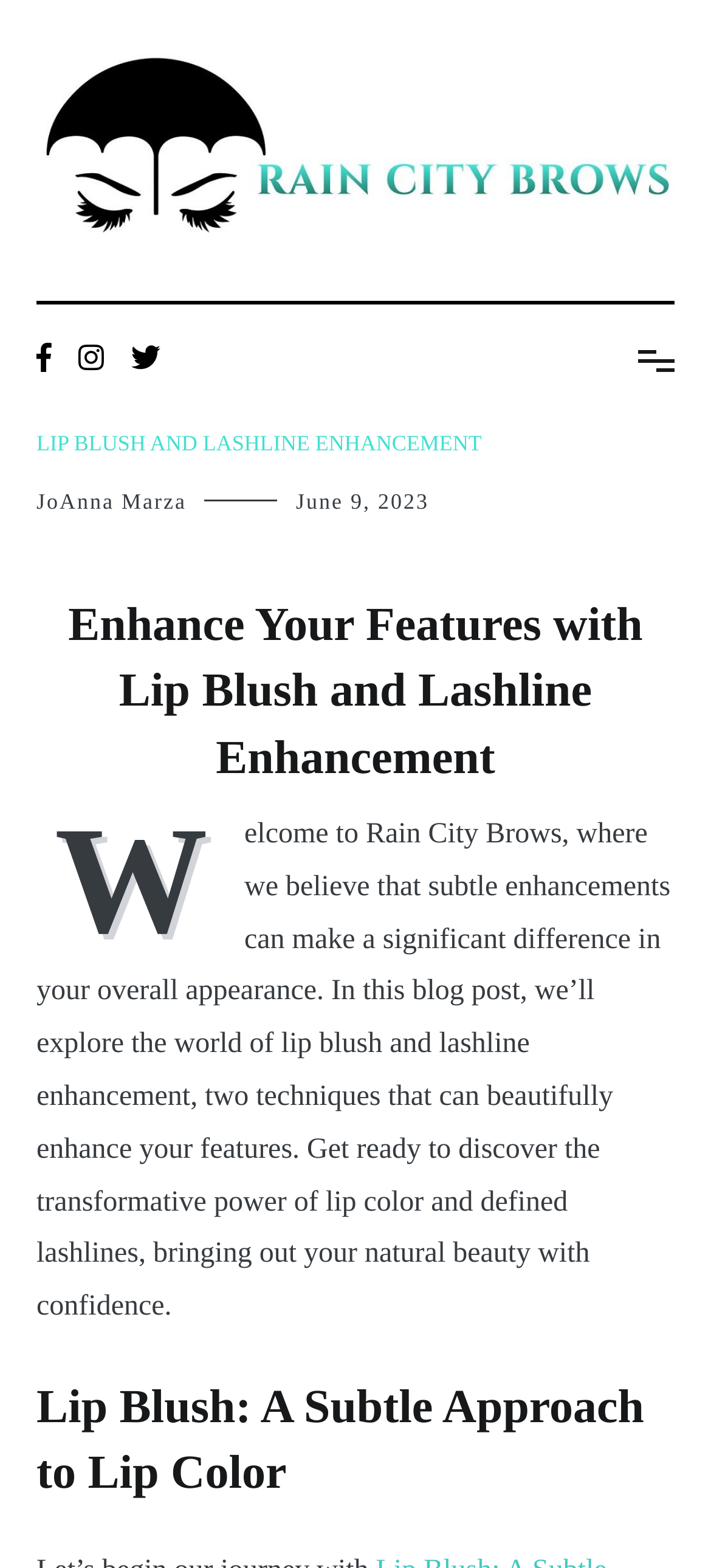Identify and provide the title of the webpage.

Enhance Your Features with Lip Blush and Lashline Enhancement